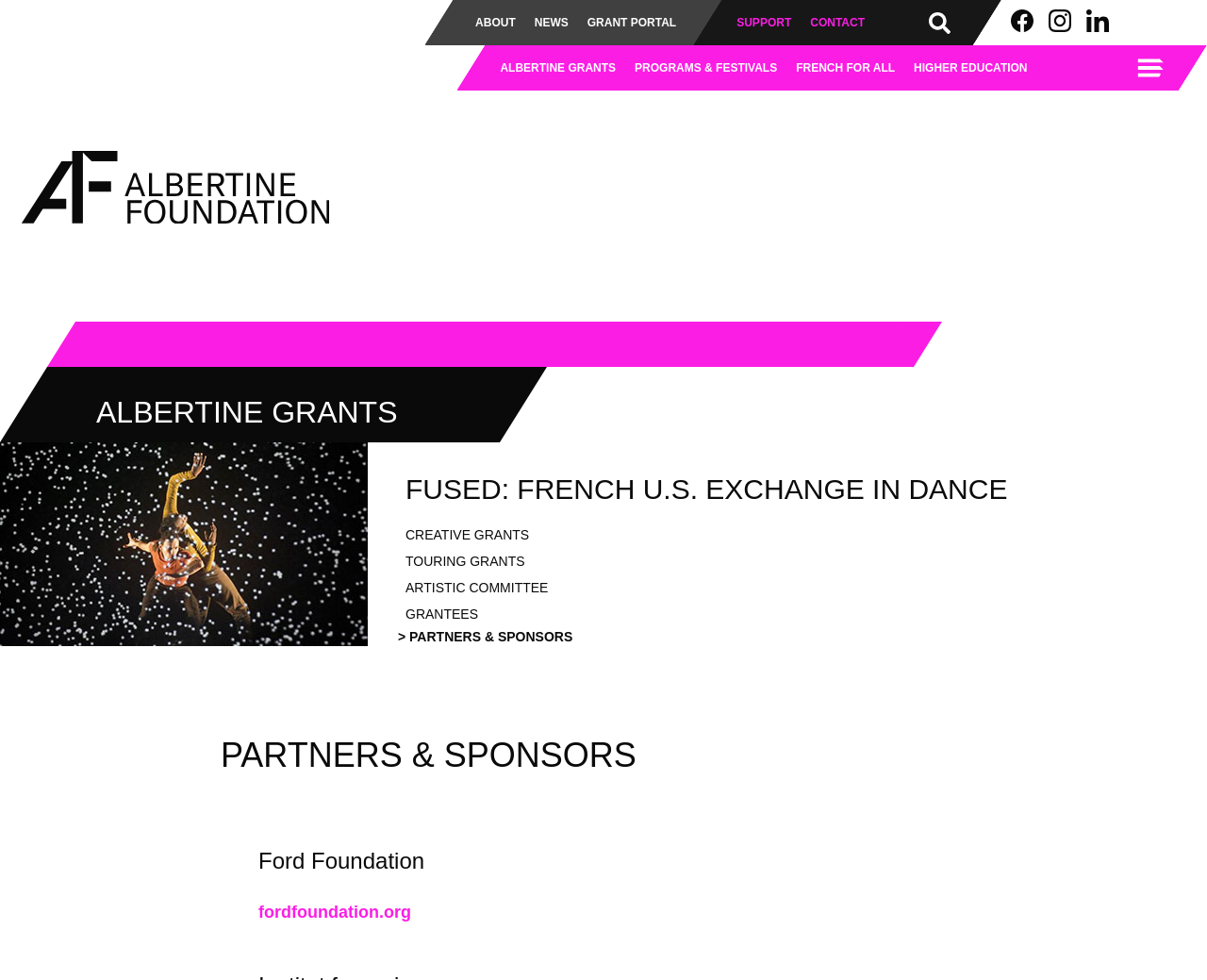Please specify the bounding box coordinates of the region to click in order to perform the following instruction: "View the GRANT PORTAL".

[0.487, 0.016, 0.56, 0.03]